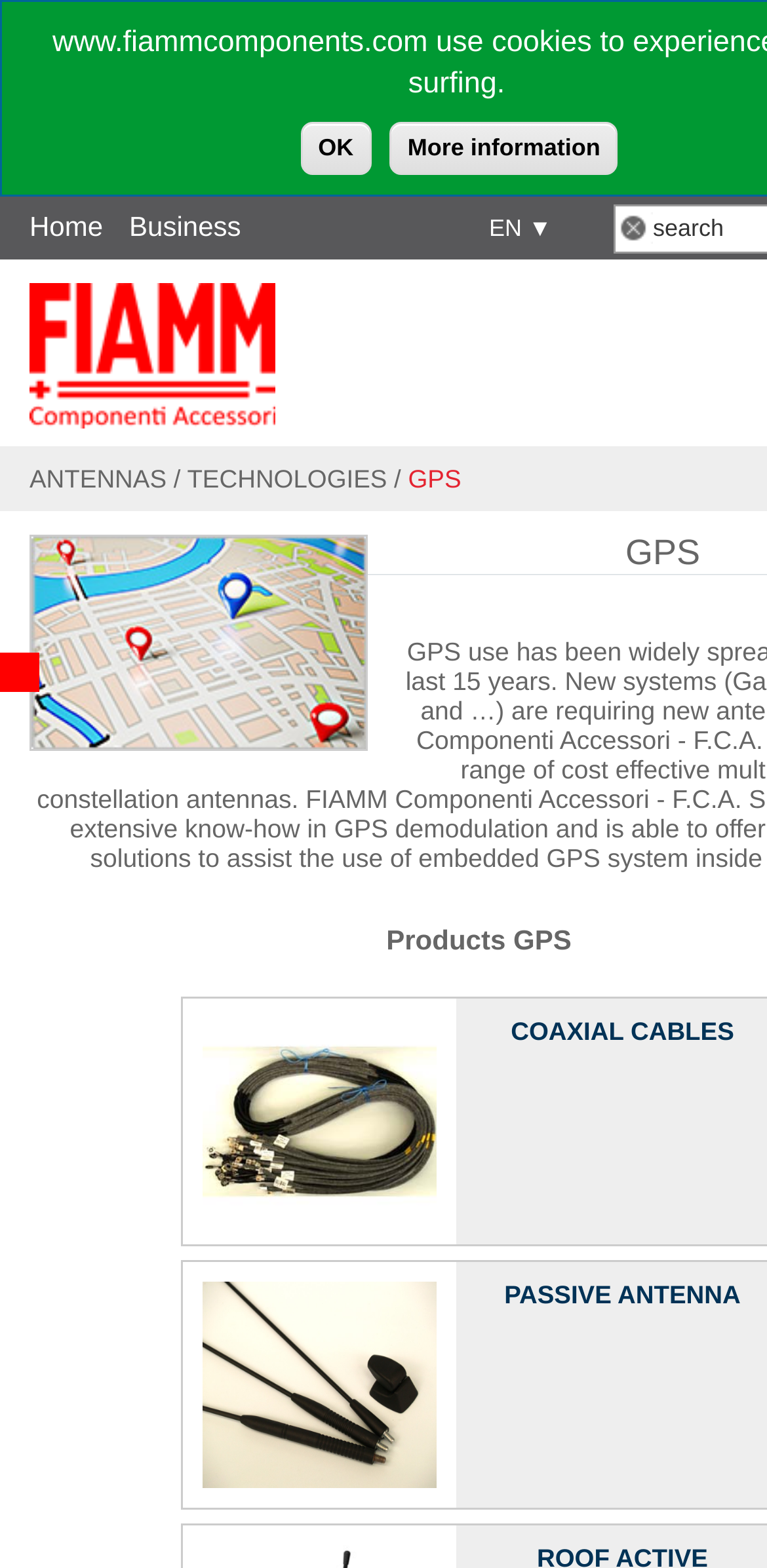Identify the bounding box for the element characterized by the following description: "EN ▼ENIT".

[0.621, 0.135, 0.8, 0.157]